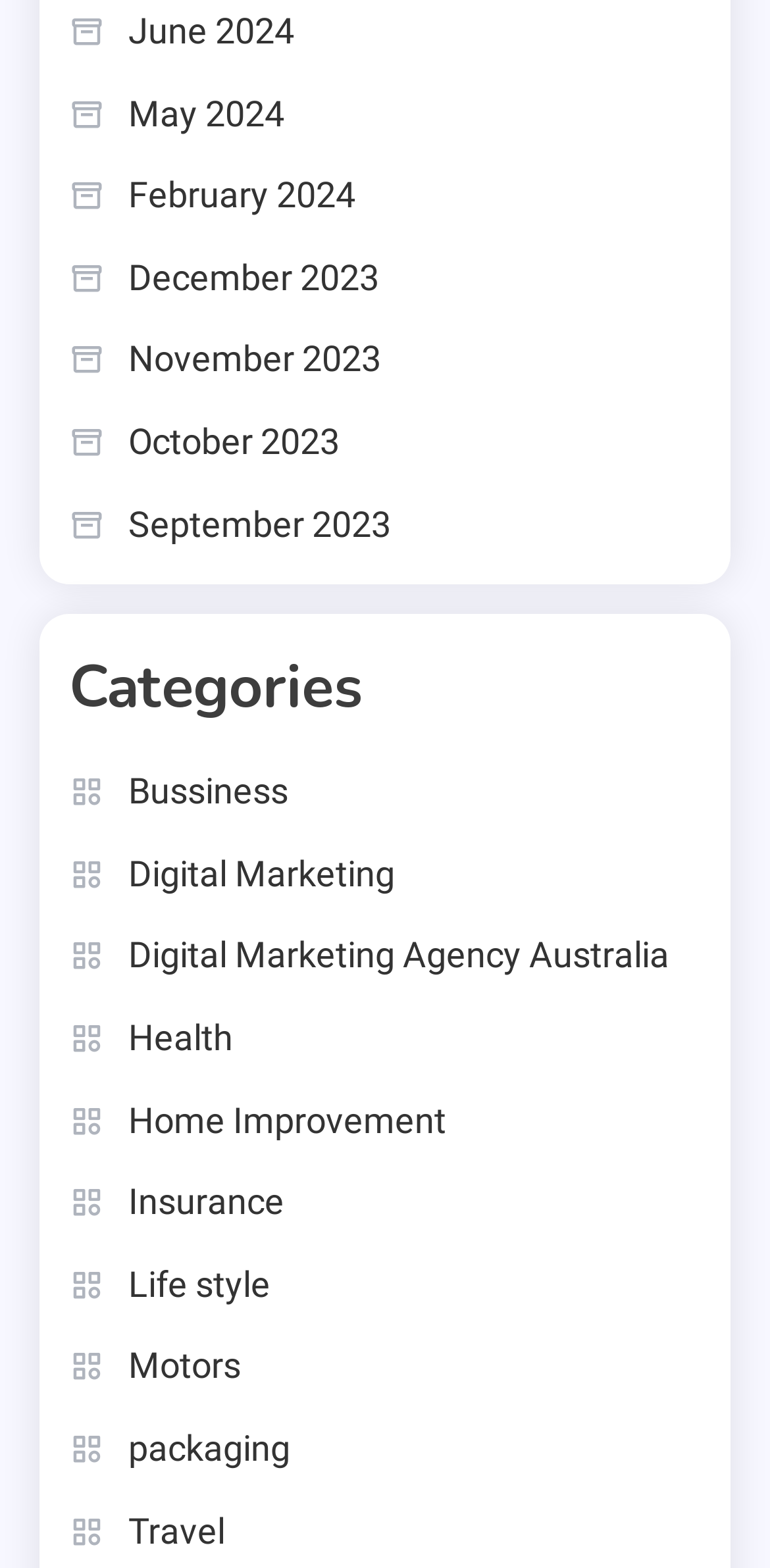Please provide a detailed answer to the question below by examining the image:
What is the earliest month listed?

By examining the list of links, I found that the earliest month listed is December 2023, which is located at the fifth position from the top.